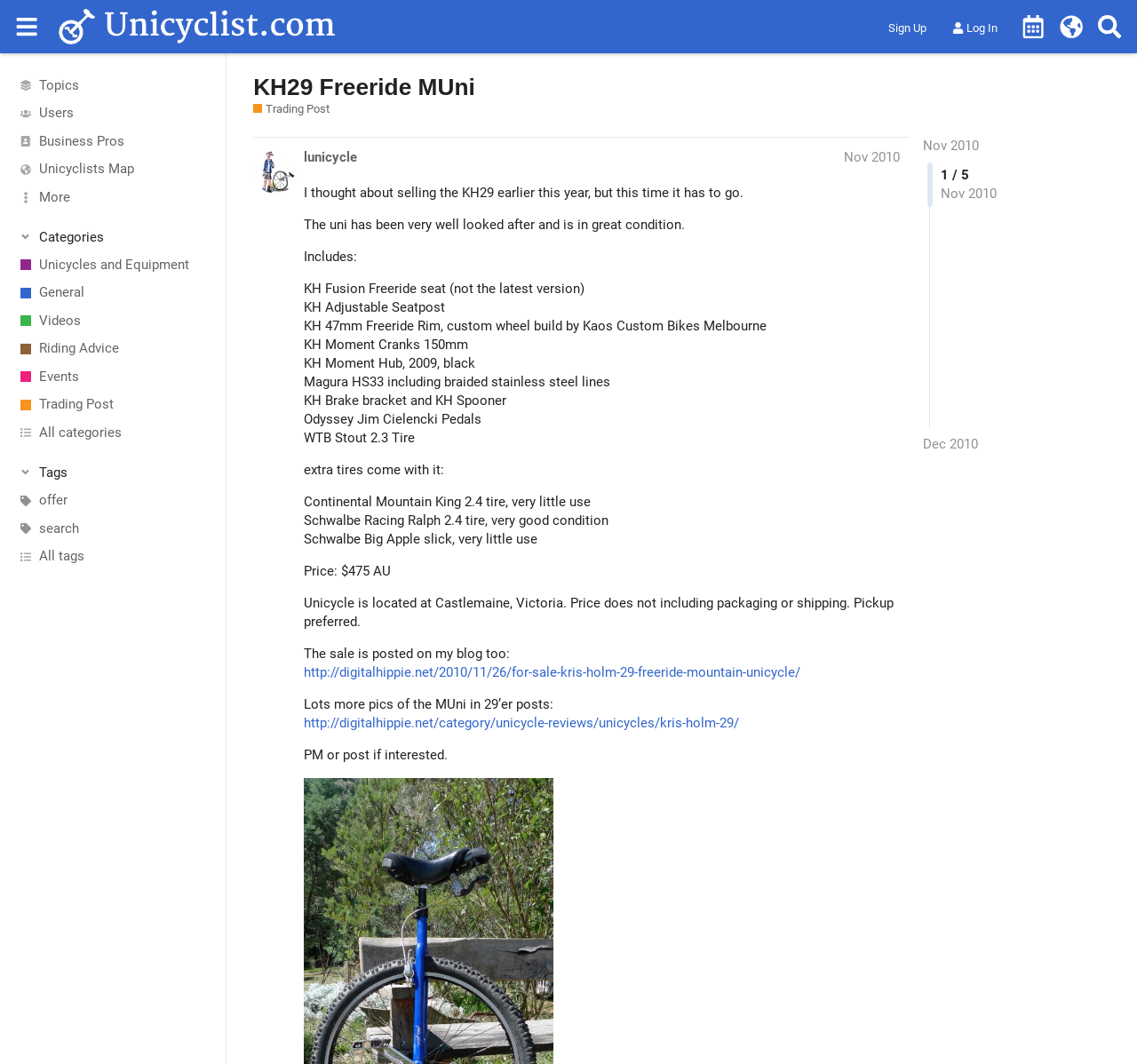Please provide a comprehensive response to the question based on the details in the image: How many tires come with the unicycle?

I found the answer by reading the text on the webpage, which mentions that the unicycle comes with four tires: WTB Stout 2.3 Tire, Continental Mountain King 2.4 tire, Schwalbe Racing Ralph 2.4 tire, and Schwalbe Big Apple slick.